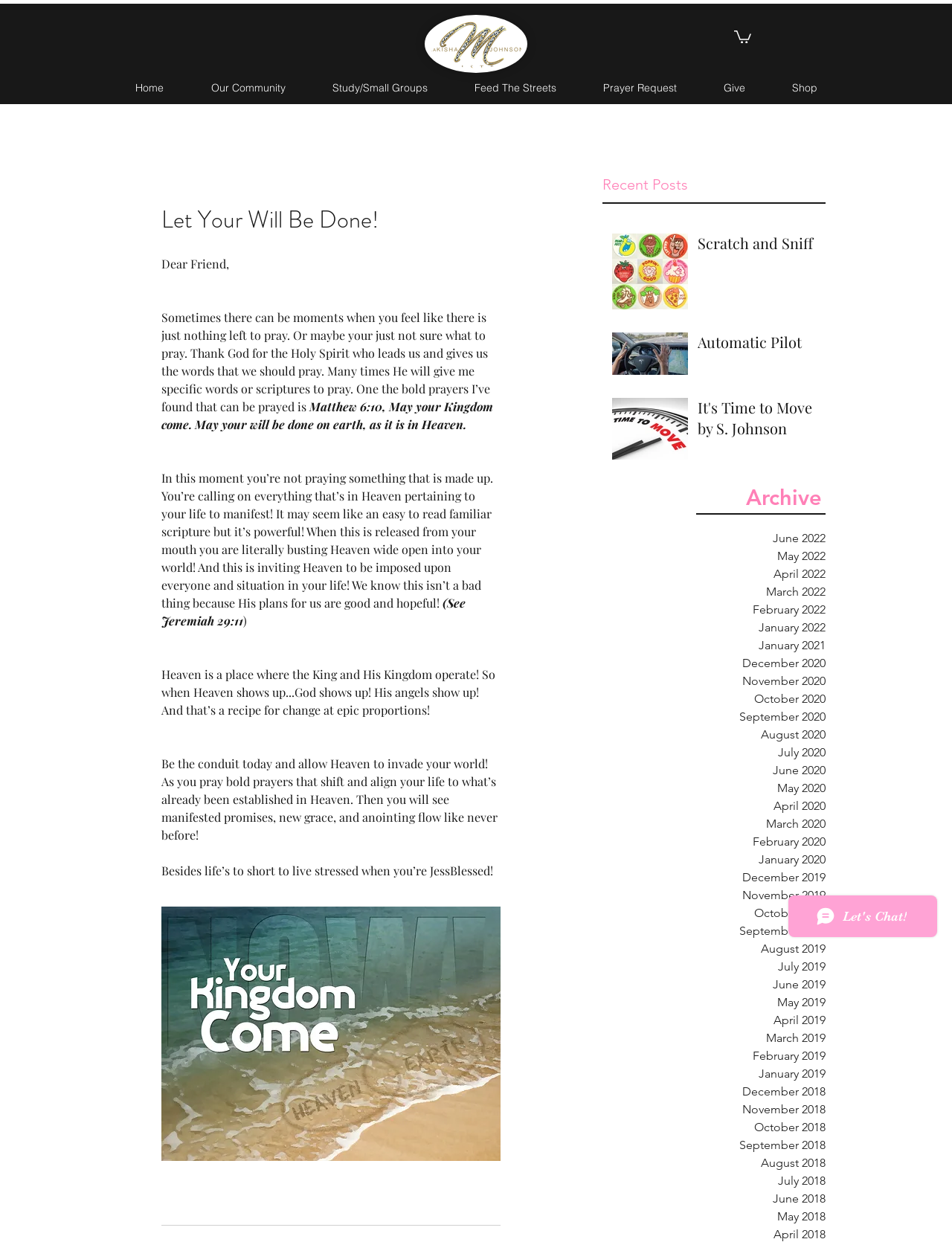Answer the question in a single word or phrase:
How many links are in the navigation menu?

7